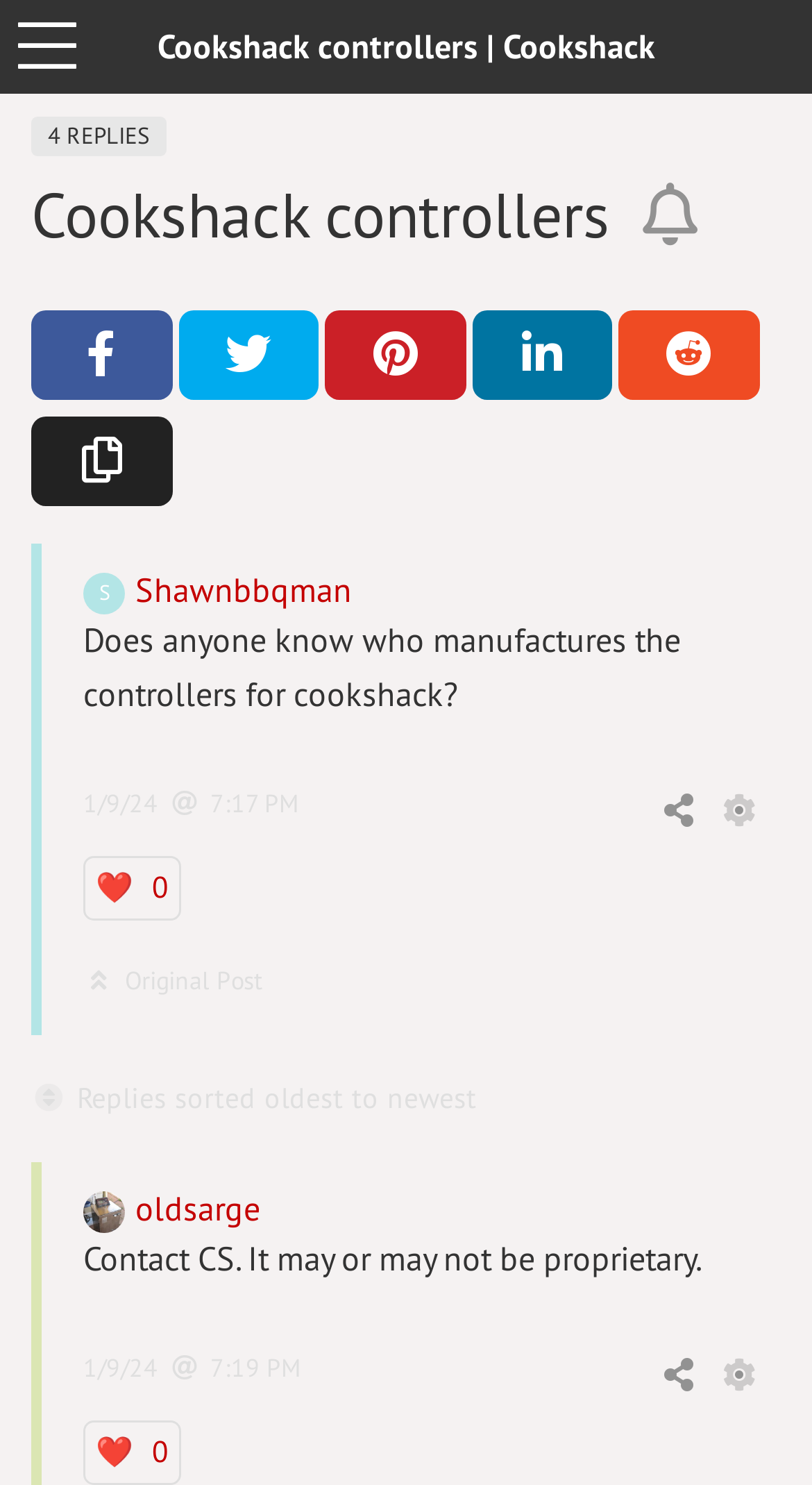What is the time of the first reply?
Please provide a comprehensive answer based on the visual information in the image.

The time of the first reply is '7:19 PM' as indicated by the text '7:19 PM' next to the first reply.